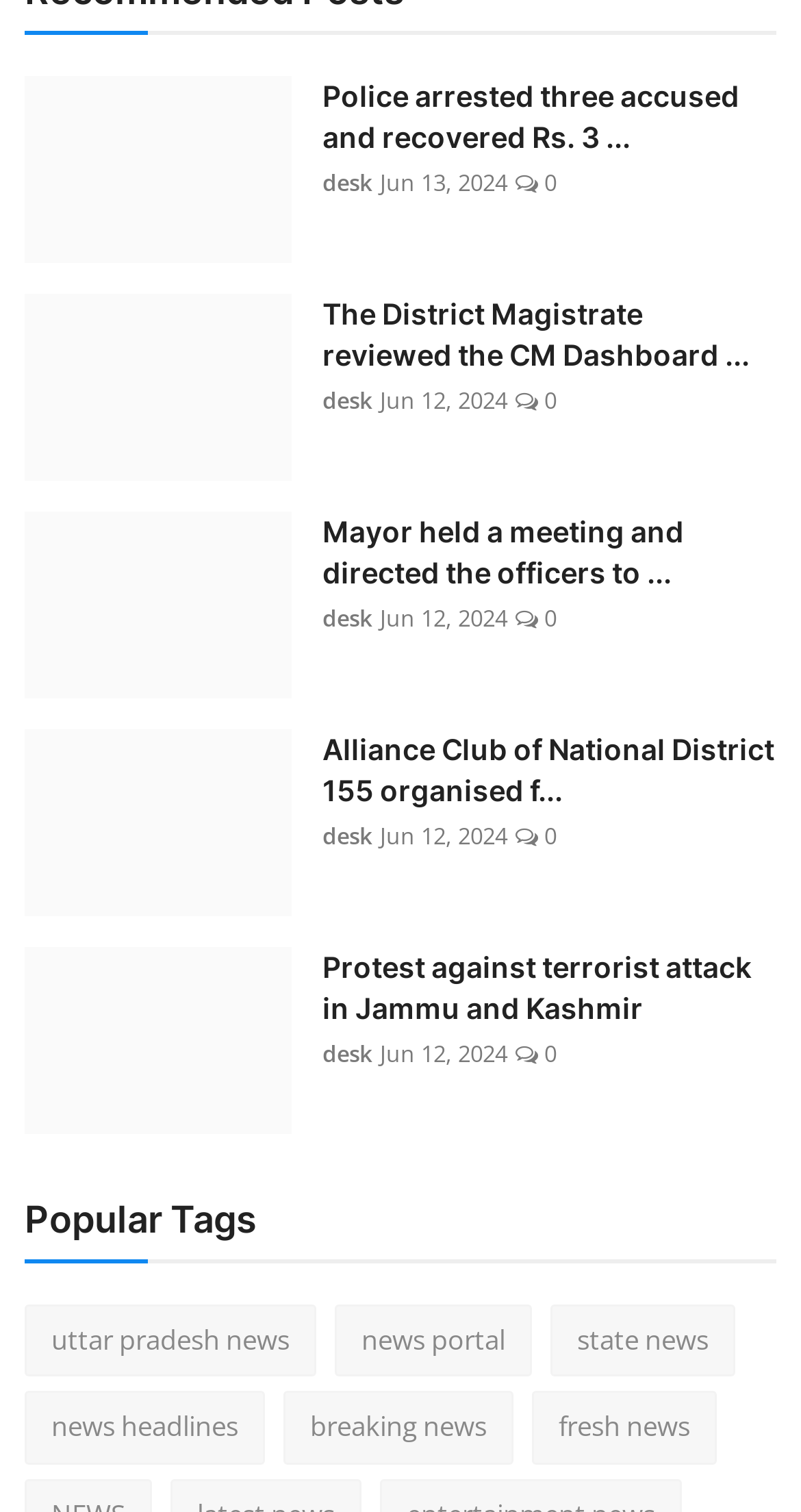Using the description "breaking news", locate and provide the bounding box of the UI element.

[0.354, 0.92, 0.641, 0.969]